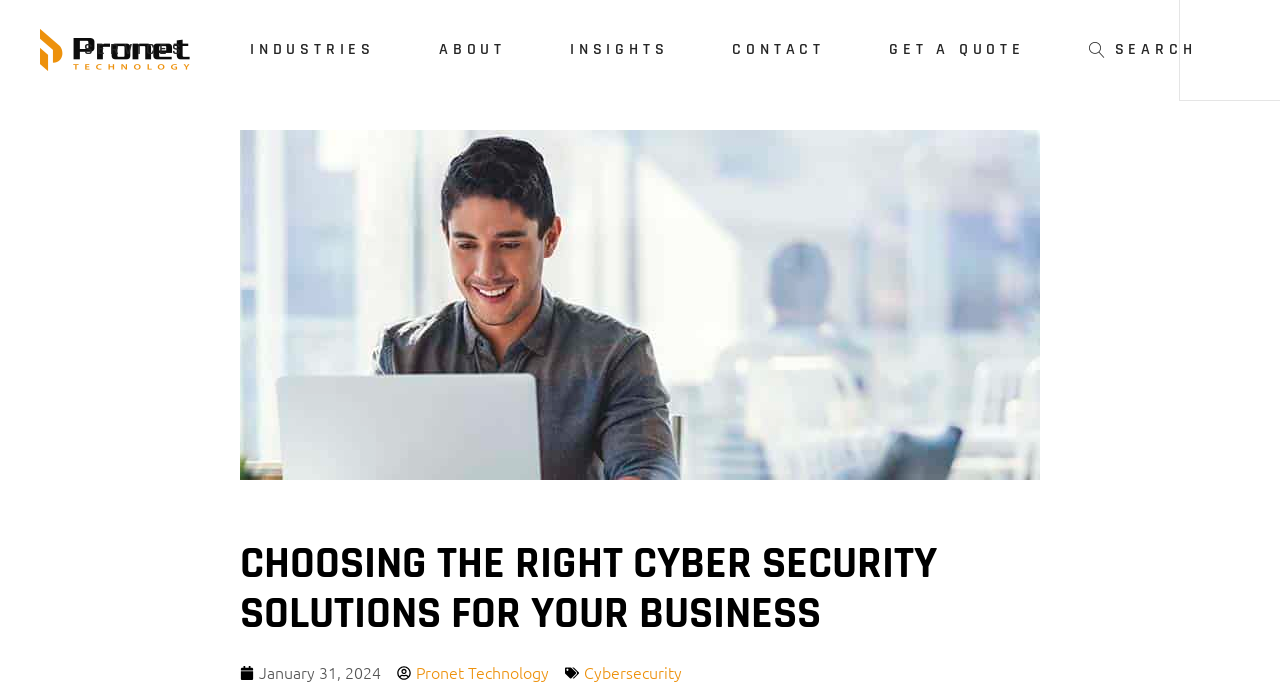Please identify the bounding box coordinates of the region to click in order to complete the task: "View Managed IT". The coordinates must be four float numbers between 0 and 1, specified as [left, top, right, bottom].

[0.067, 0.198, 0.212, 0.237]